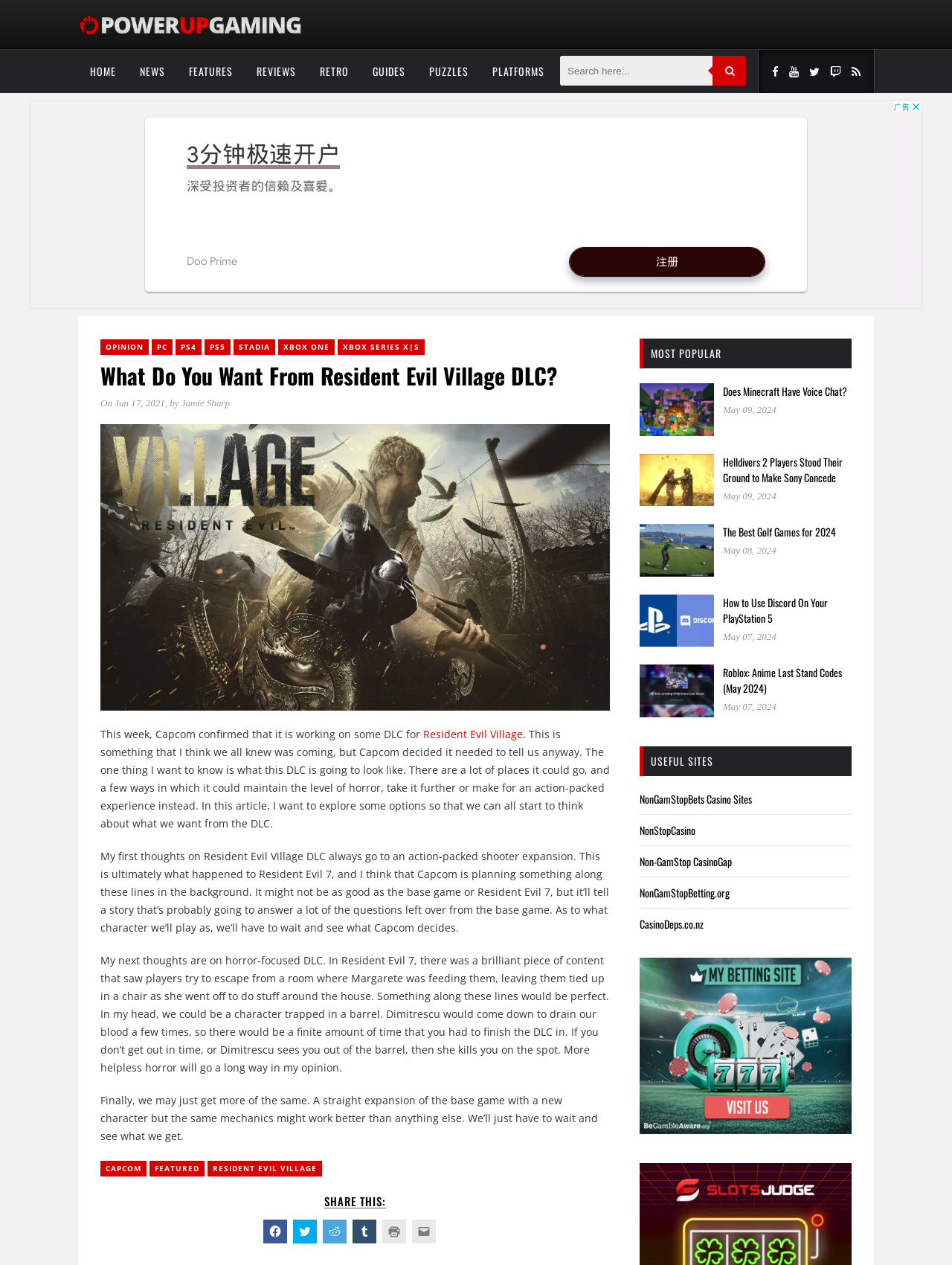Locate the bounding box coordinates of the area where you should click to accomplish the instruction: "Read the article about Resident Evil Village DLC".

[0.105, 0.286, 0.641, 0.308]